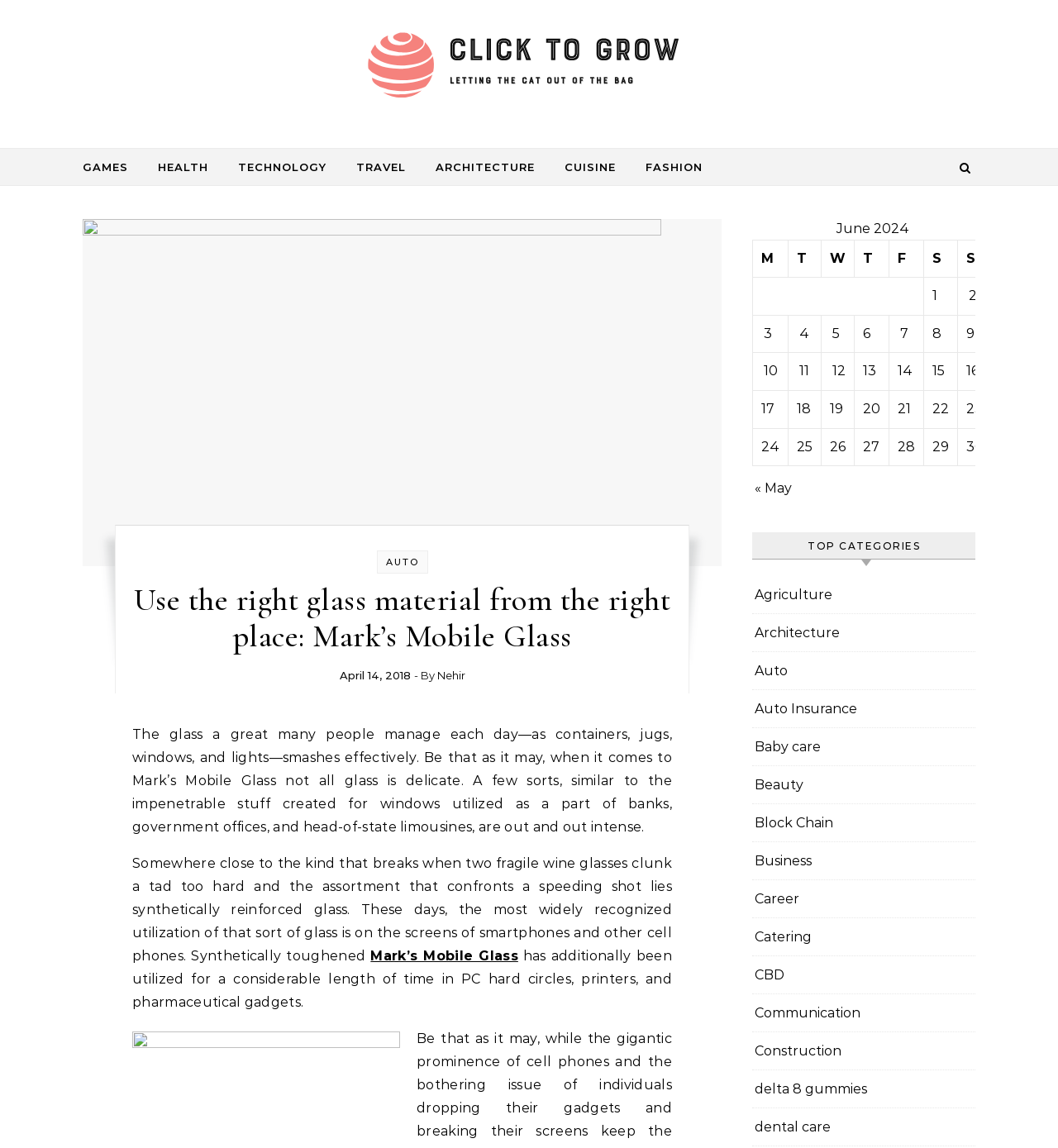Answer succinctly with a single word or phrase:
What is the name of the company mentioned in the article?

Mark's Mobile Glass